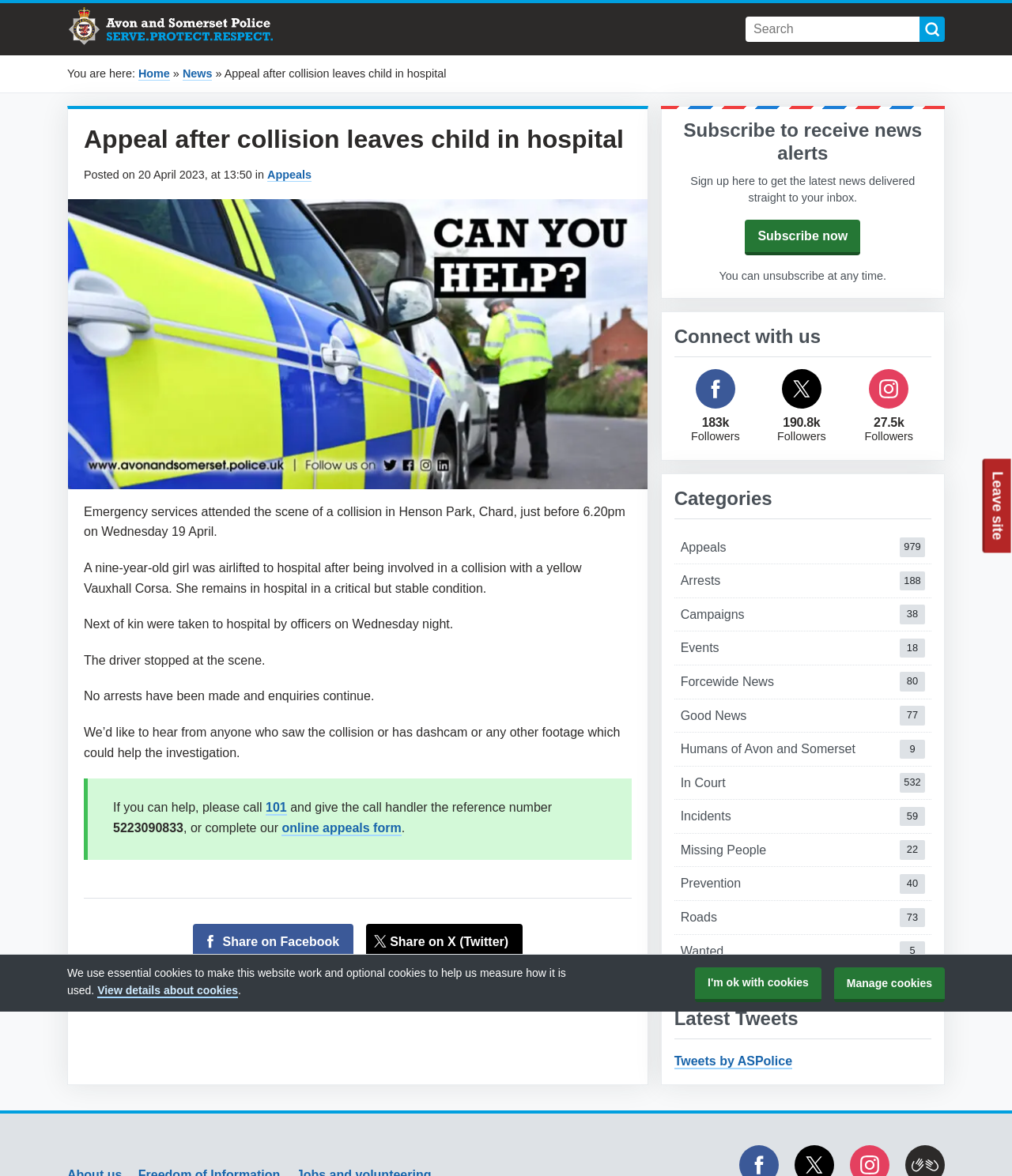What is the name of the police department?
With the help of the image, please provide a detailed response to the question.

I found the answer by looking at the link with the text 'Avon and Somerset Police' at the top of the webpage, which is likely to be the name of the police department.